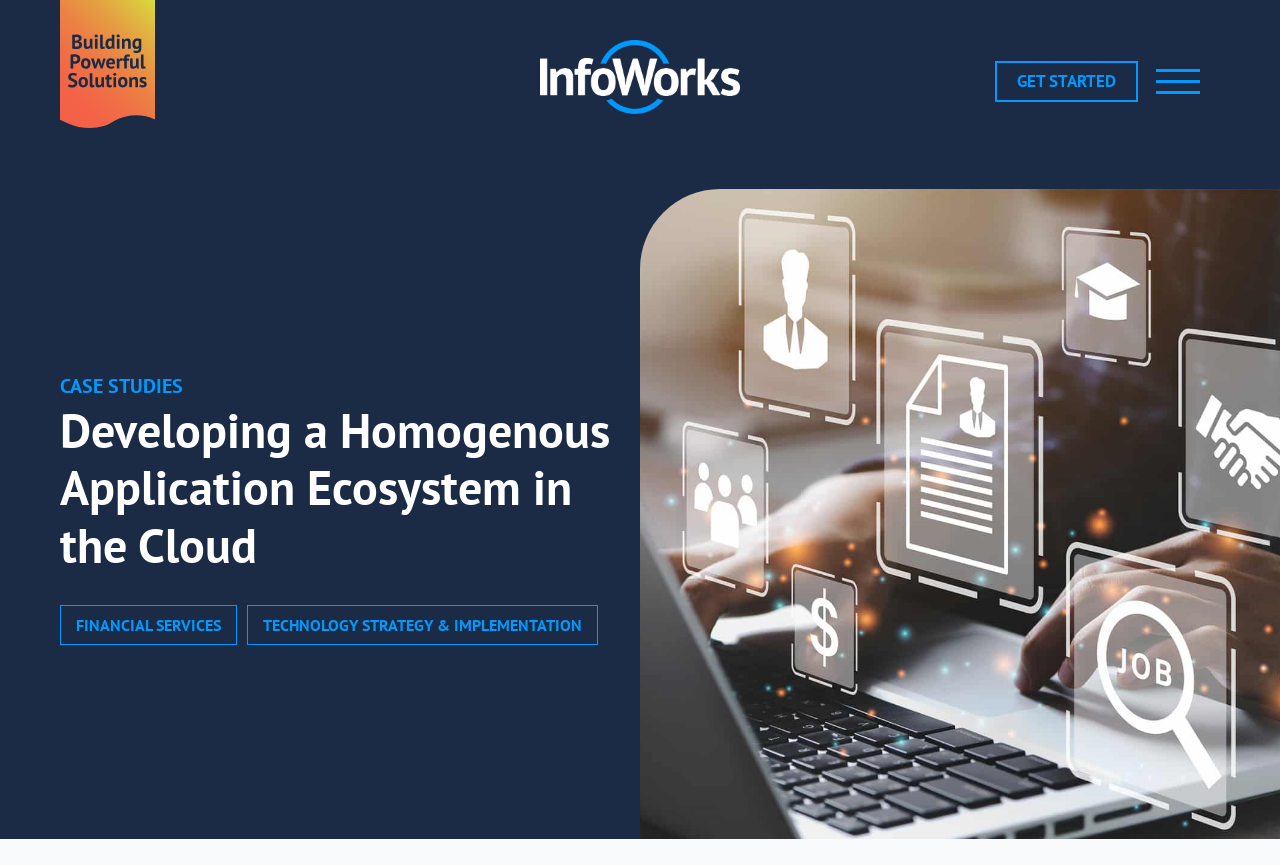Based on the description "alt="InfoWorks"", find the bounding box of the specified UI element.

[0.422, 0.07, 0.578, 0.102]